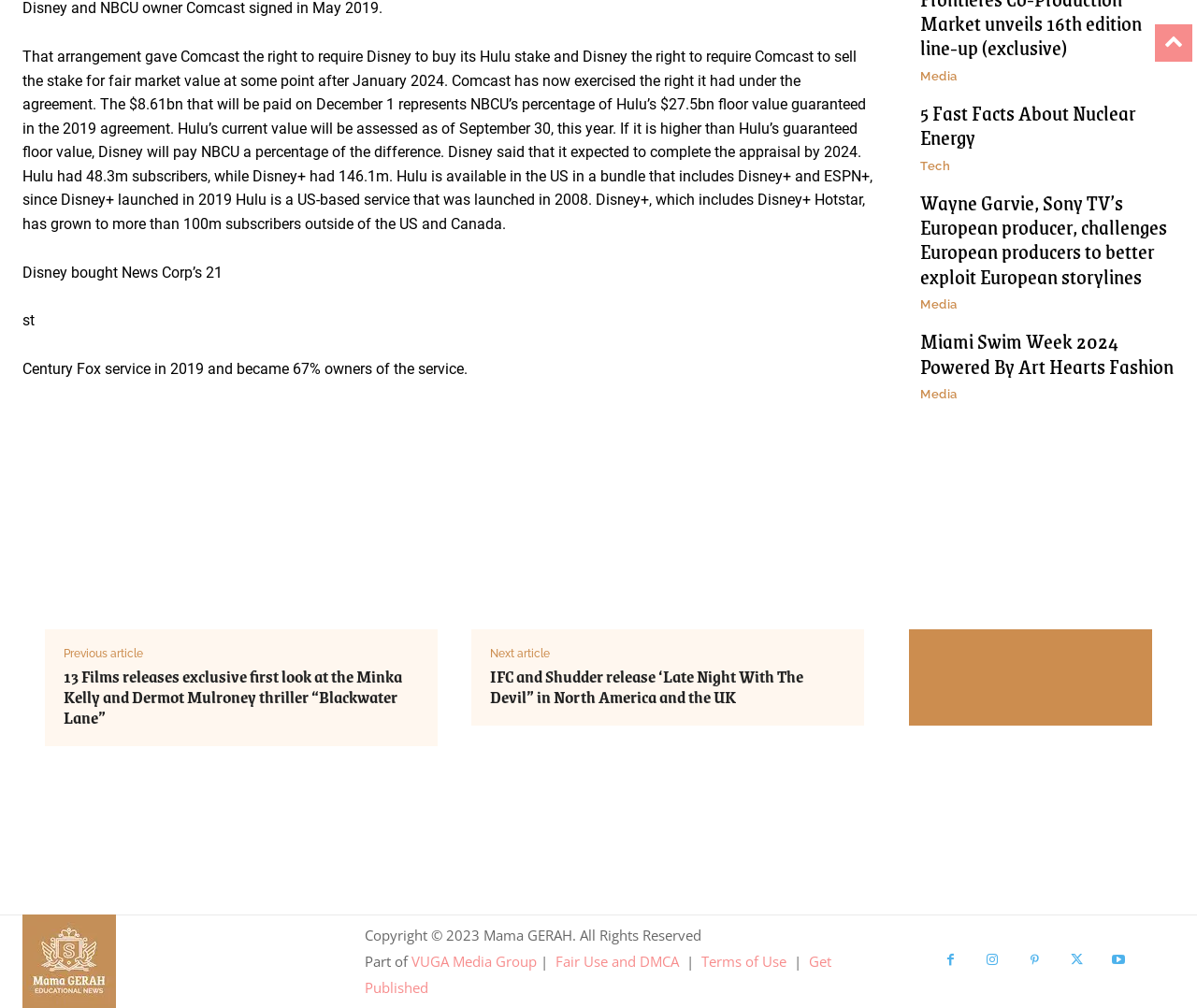Answer the question below using just one word or a short phrase: 
What is the purpose of the link 'publish press release online'?

To publish a press release